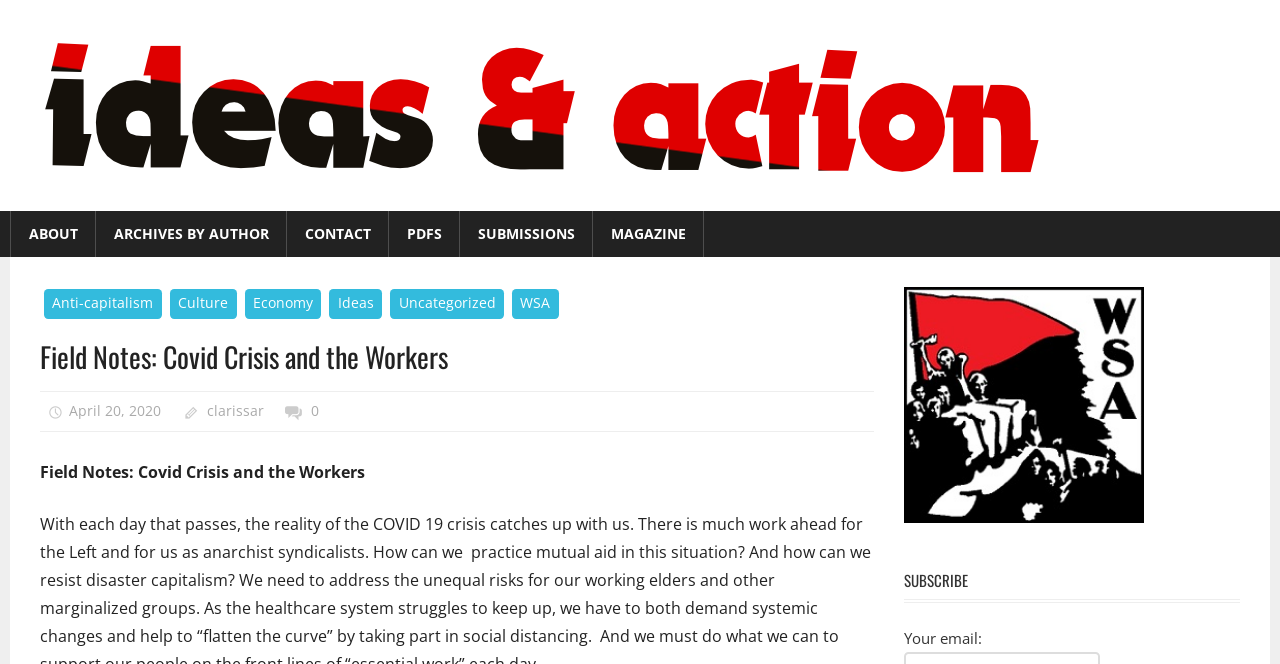Please specify the bounding box coordinates of the clickable region to carry out the following instruction: "view data access page". The coordinates should be four float numbers between 0 and 1, in the format [left, top, right, bottom].

None